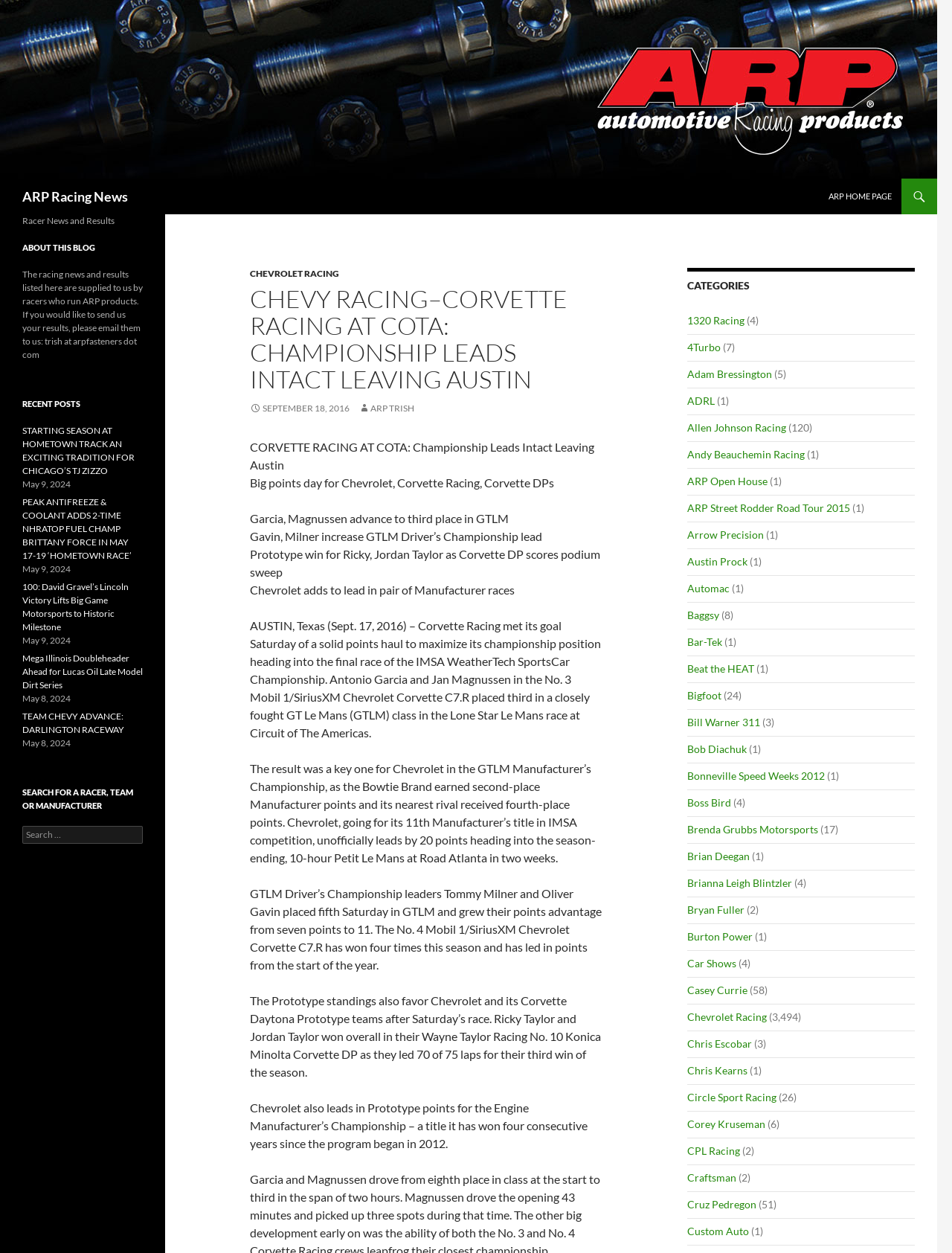Provide the bounding box coordinates of the UI element this sentence describes: "Corey Kruseman".

[0.722, 0.892, 0.804, 0.902]